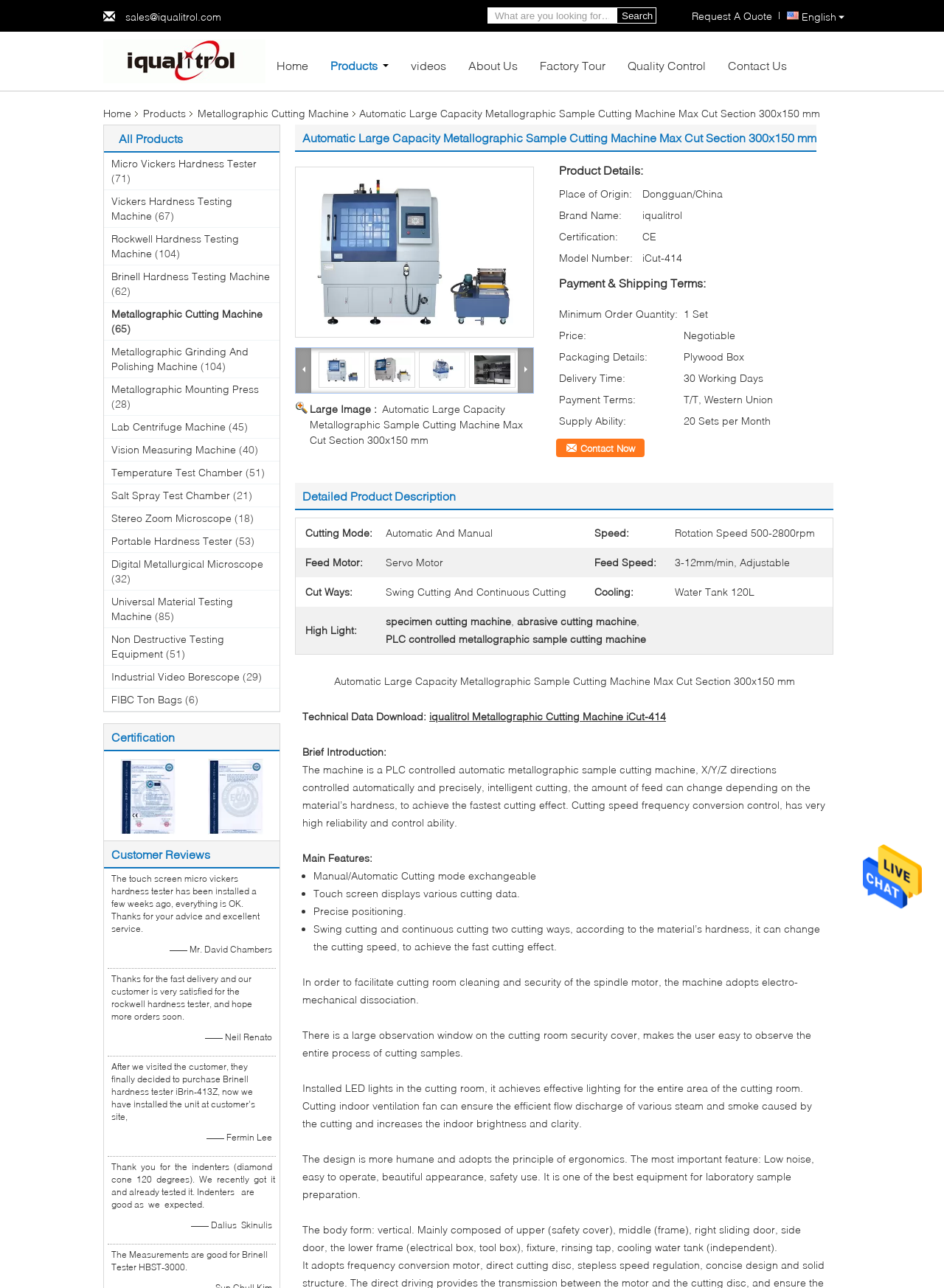What is the company name at the top of the webpage?
Please utilize the information in the image to give a detailed response to the question.

I found the company name by looking at the top of the webpage, where it is displayed prominently. The company name is 'Dongguan Quality Control Technology Co., Ltd.'.